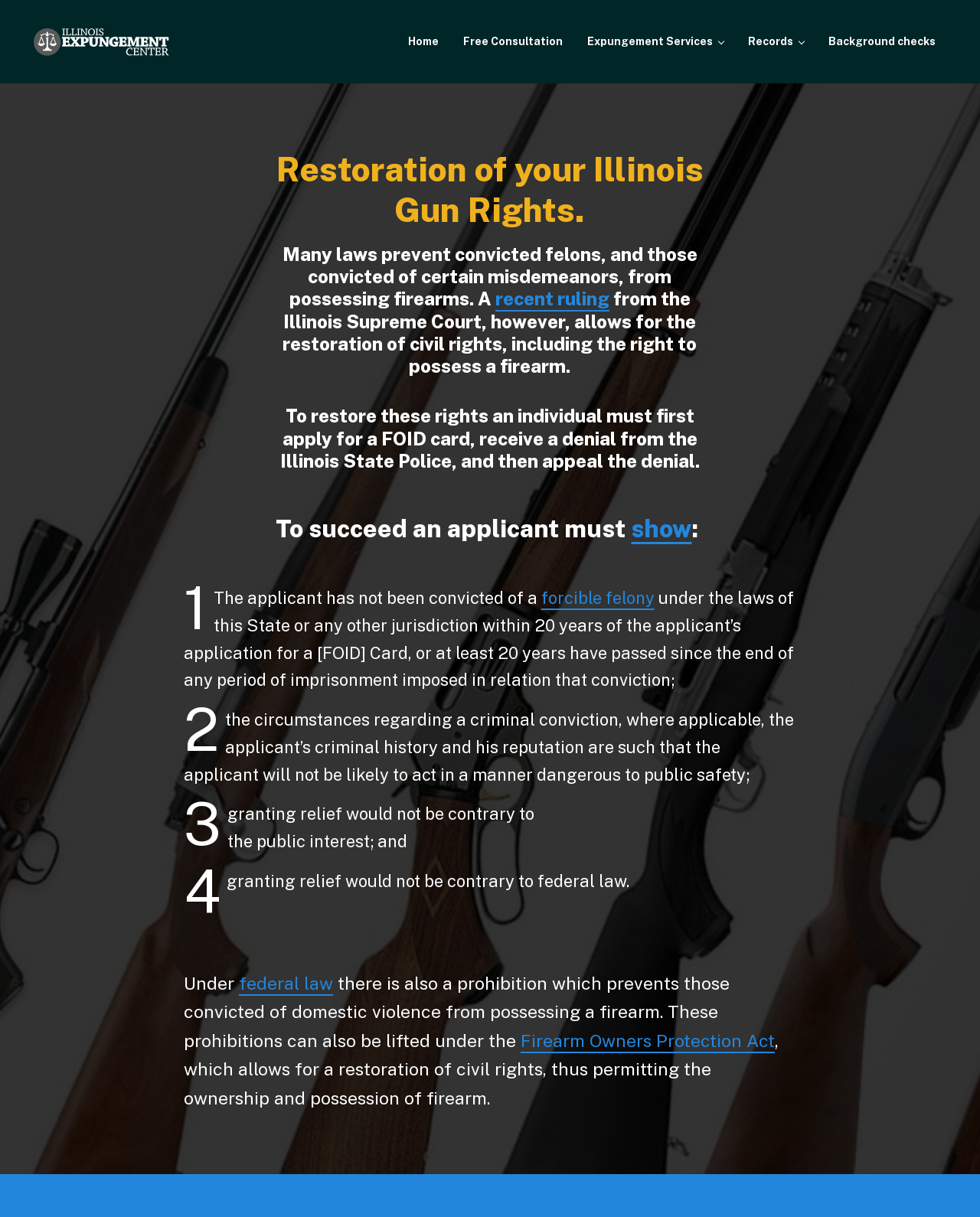Given the element description: "show", predict the bounding box coordinates of this UI element. The coordinates must be four float numbers between 0 and 1, given as [left, top, right, bottom].

[0.644, 0.423, 0.706, 0.446]